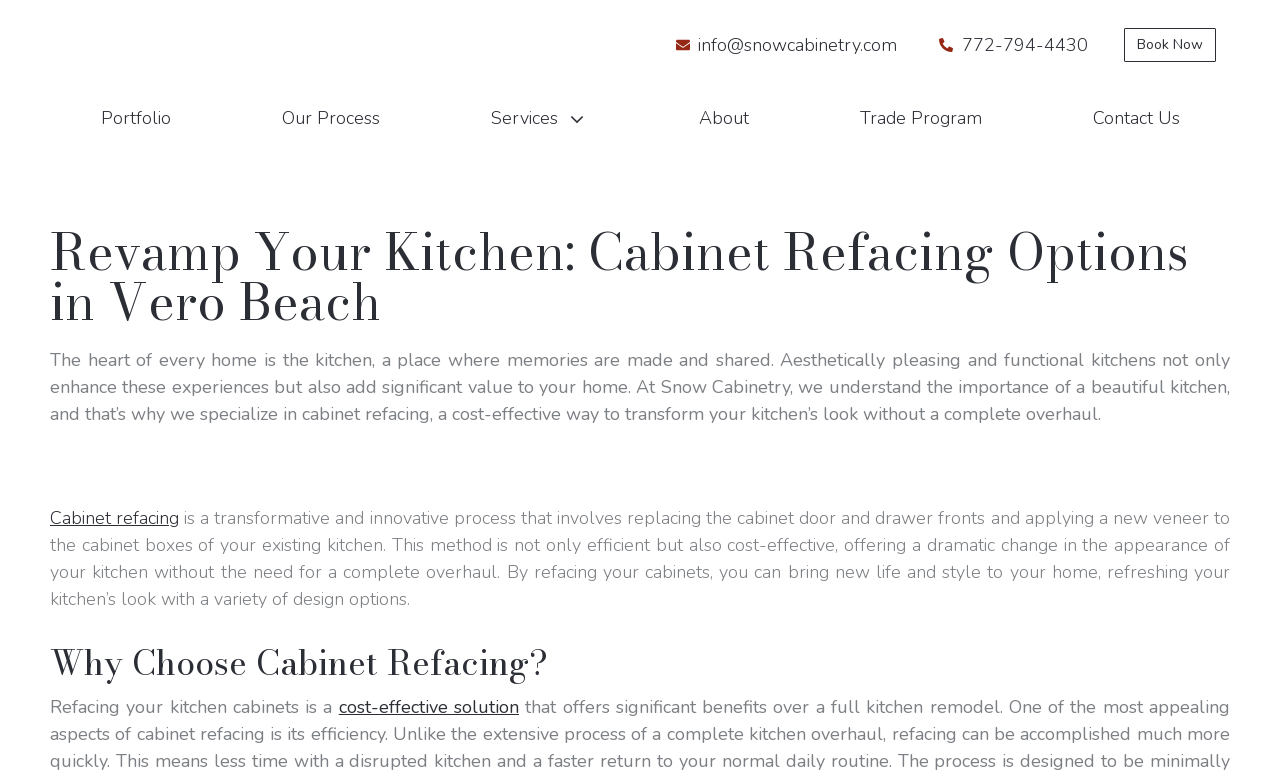Determine the bounding box of the UI element mentioned here: "Book Now". The coordinates must be in the format [left, top, right, bottom] with values ranging from 0 to 1.

[0.879, 0.036, 0.95, 0.08]